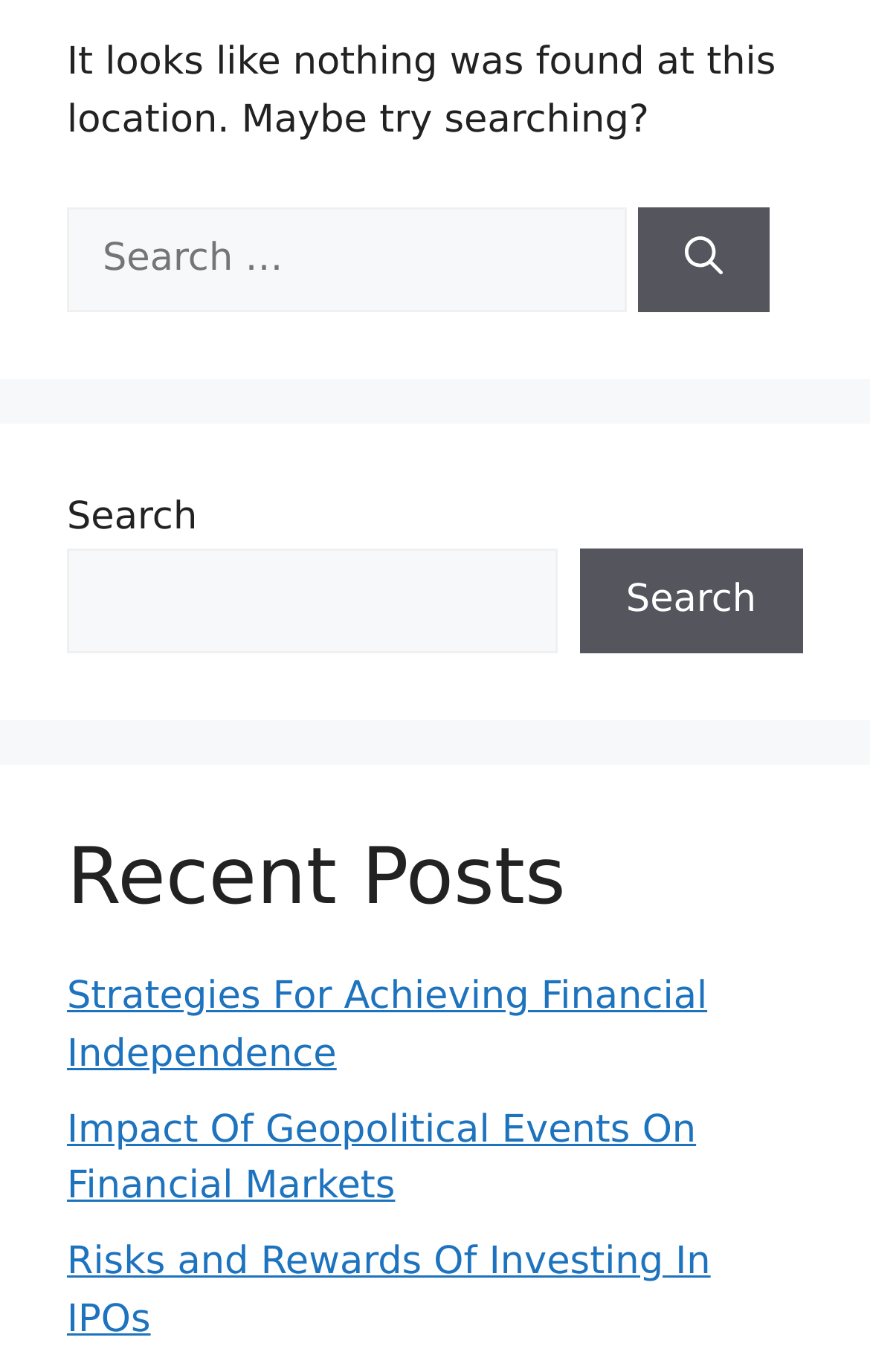Please analyze the image and give a detailed answer to the question:
What is the purpose of the search box?

The search box has a bounding box coordinate of [0.077, 0.151, 0.721, 0.228] and its OCR text is 'Search for:'. It is likely used to input search queries.